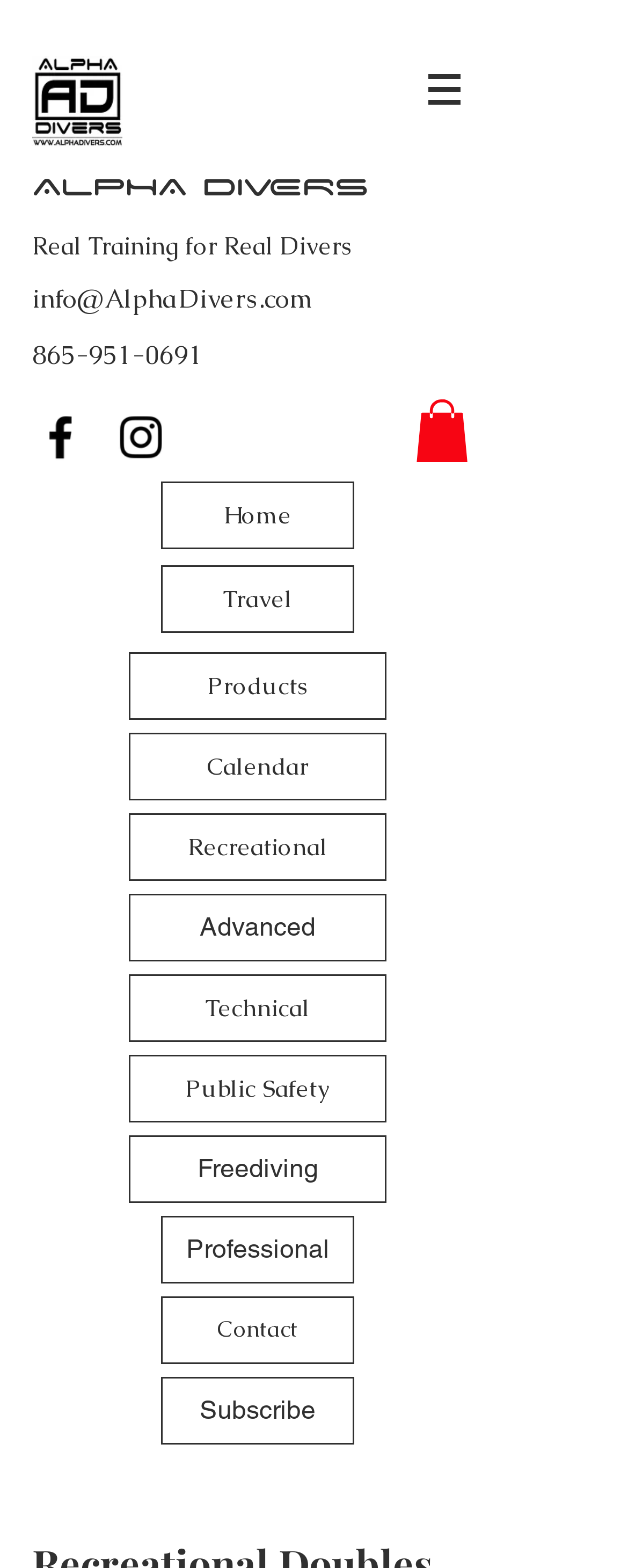Give a succinct answer to this question in a single word or phrase: 
What is the email address of the diving center?

info@AlphaDivers.com